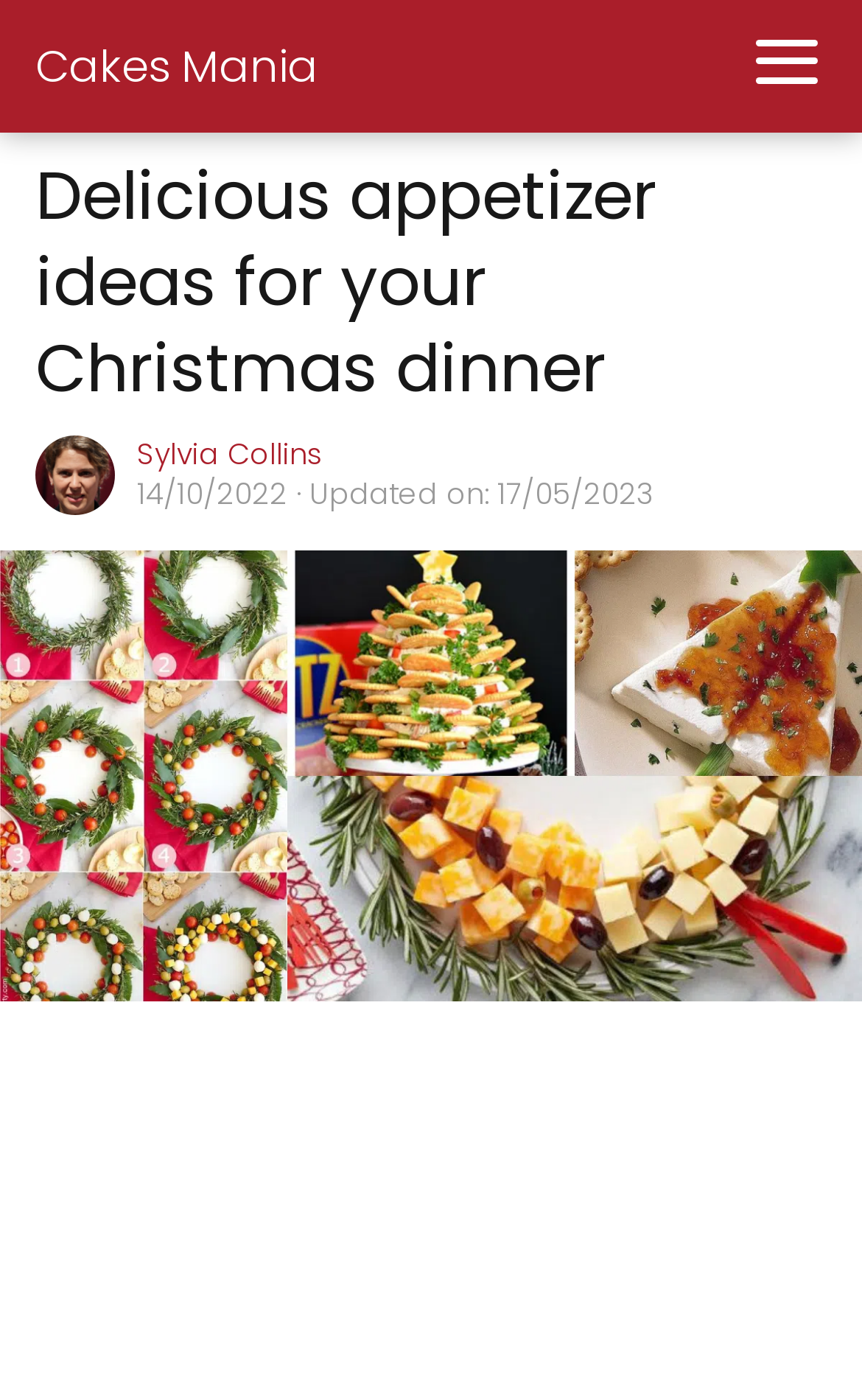When was this article last updated?
Please respond to the question with a detailed and well-explained answer.

The last updated date of this article can be found by looking at the StaticText '· Updated on: 17/05/2023' with the bounding box coordinates [0.333, 0.338, 0.759, 0.368].